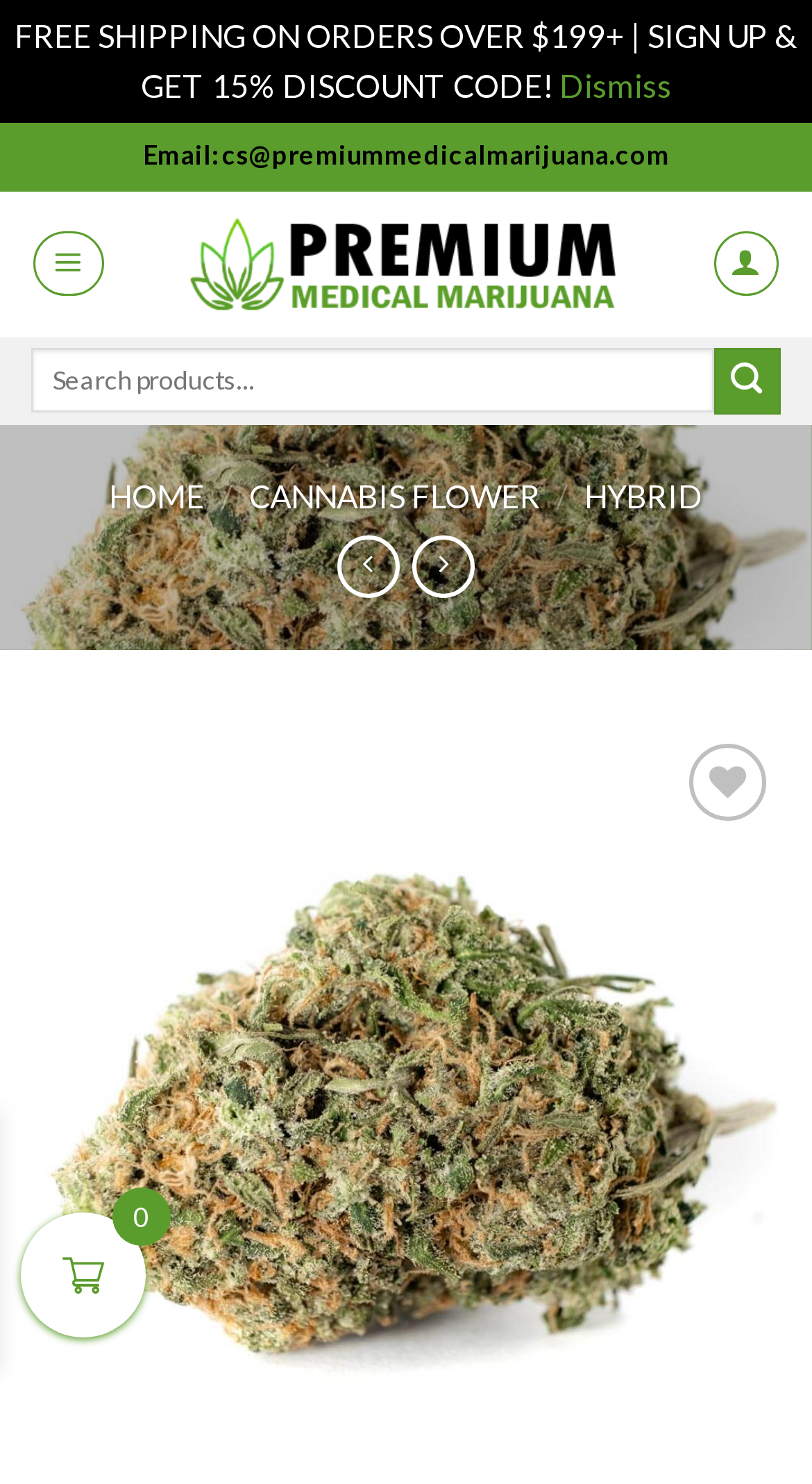Provide the bounding box for the UI element matching this description: "title="My account"".

[0.88, 0.156, 0.958, 0.199]